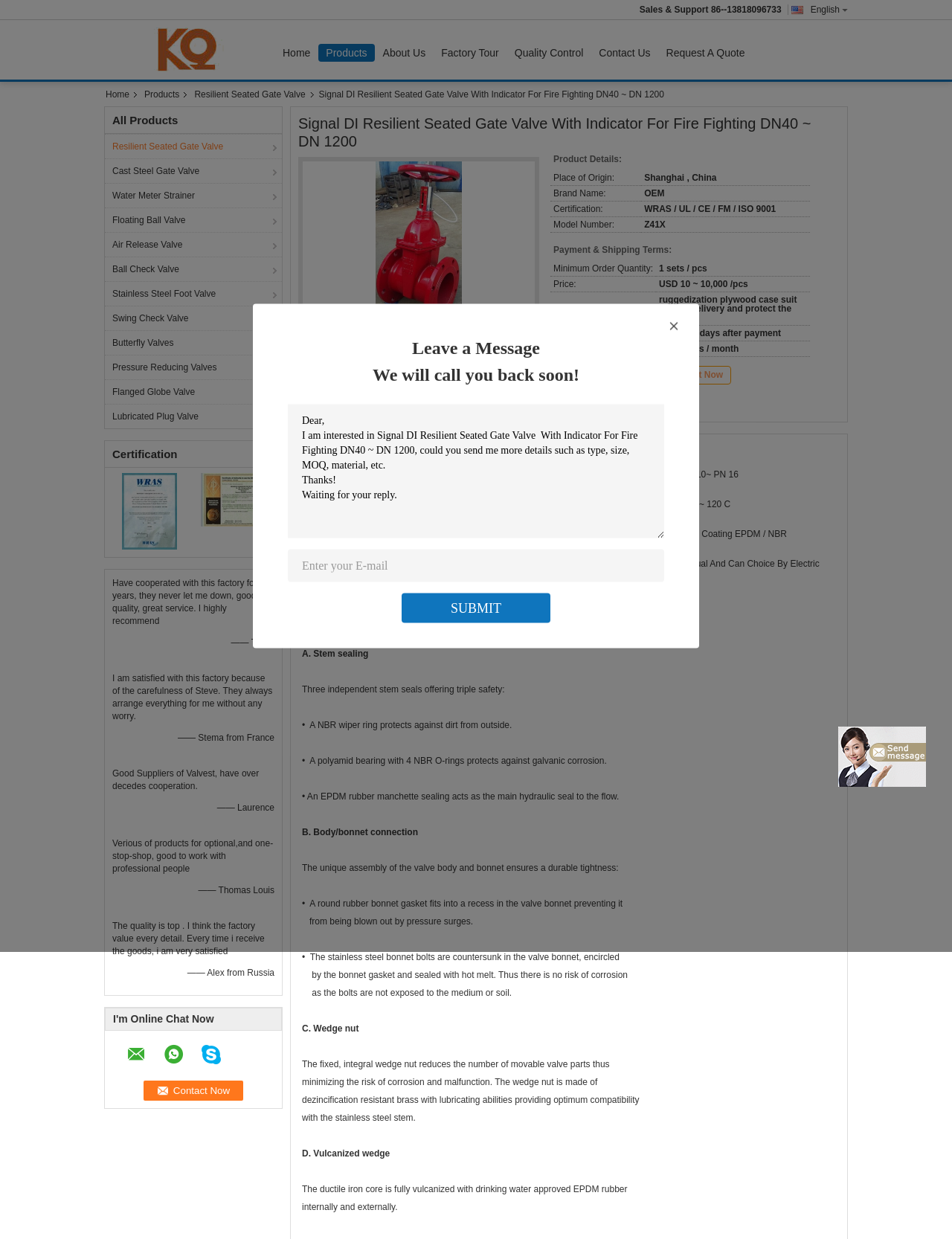Provide a short, one-word or phrase answer to the question below:
What is the place of origin of the product?

Shanghai, China